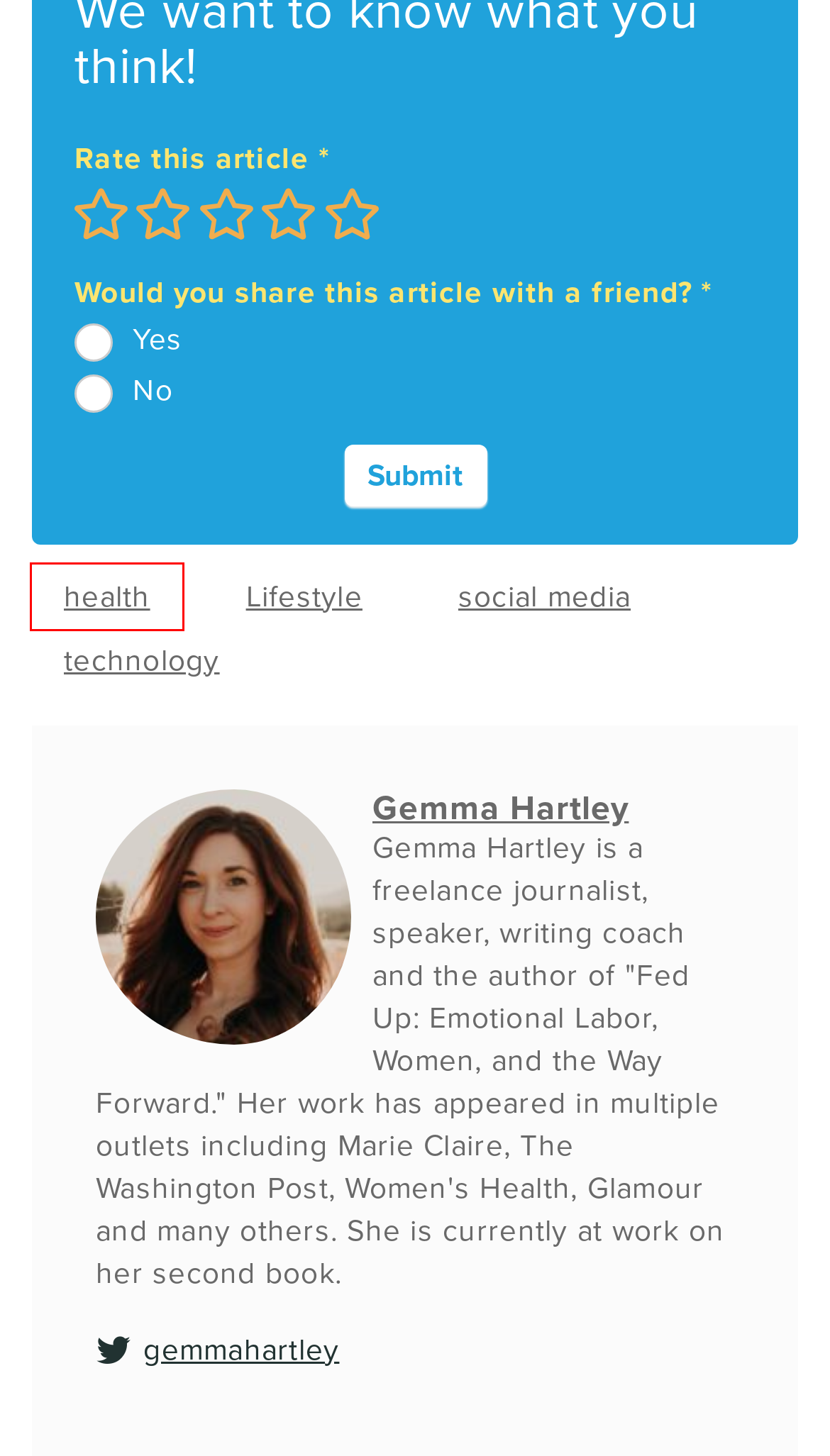You are provided a screenshot of a webpage featuring a red bounding box around a UI element. Choose the webpage description that most accurately represents the new webpage after clicking the element within the red bounding box. Here are the candidates:
A. social media Archives - Amendo
B. Why ‘Best Friends’ Don’t Have to Talk Every Day - Amendo
C. How to Keep a Spiritual Journal (With Writing Prompts to Get You Started!) - Amendo
D. health Archives - Amendo
E. Lifestyle Archives - Amendo
F. technology Archives - Amendo
G. Amendo - Reconnecting life and spirit
H. Tips for Listening to Understand, Not to Respond - Amendo

D